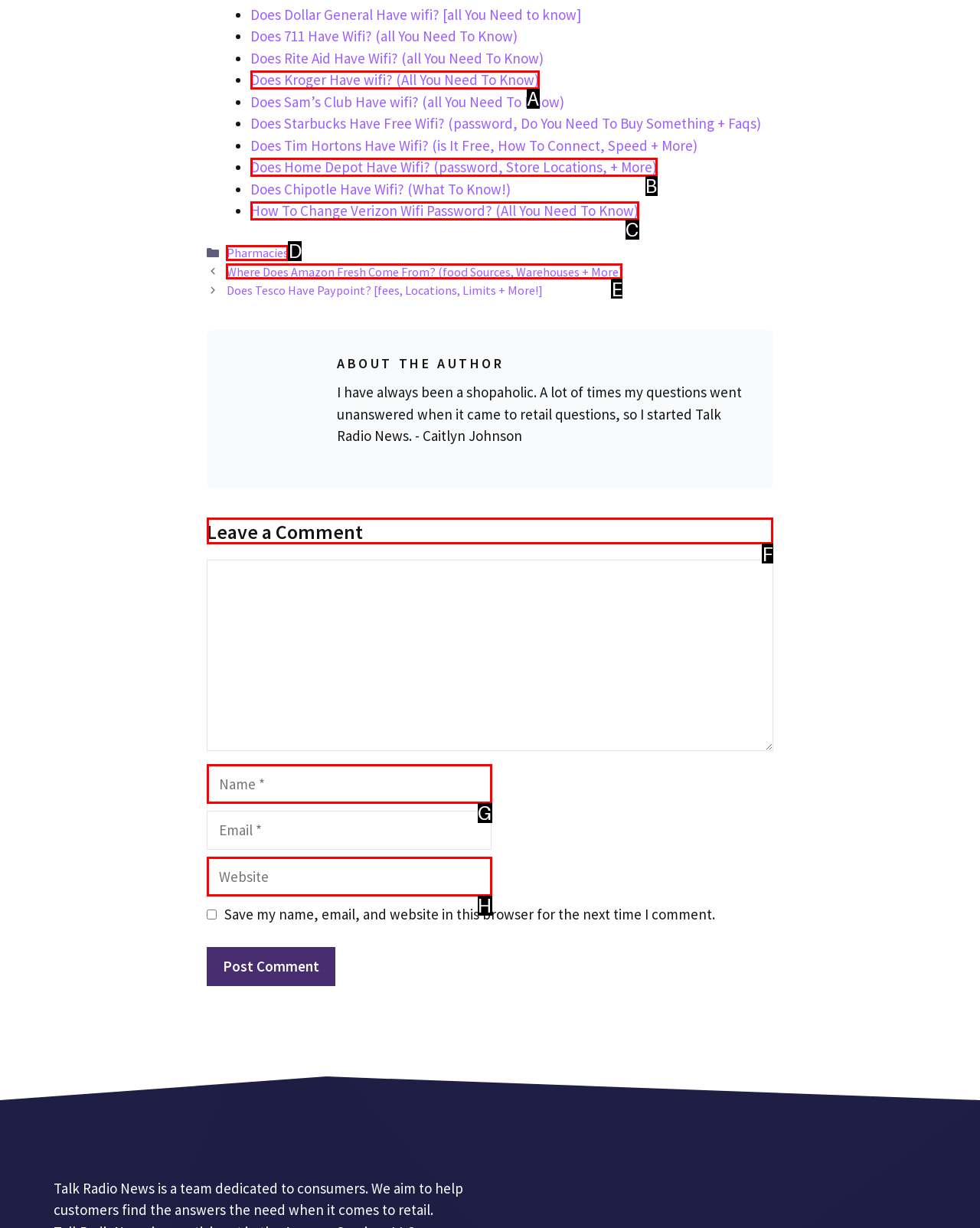Point out the letter of the HTML element you should click on to execute the task: Leave a comment
Reply with the letter from the given options.

F